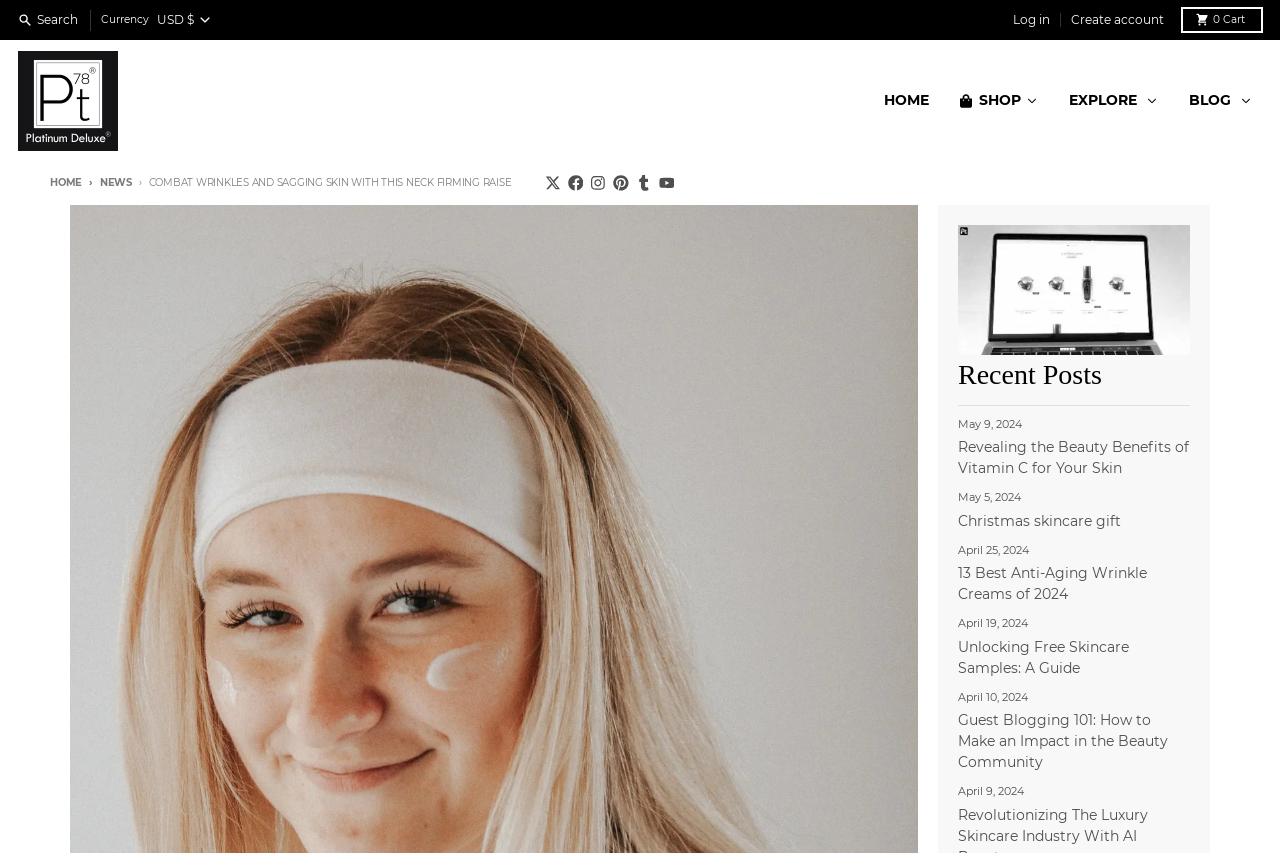Explain the webpage in detail.

This webpage is about Wrinkles Beauty Skincare, with a focus on all-natural and organic skincare products. At the top left corner, there is a search button and a currency dropdown menu with a USD option. Next to it, there are links to log in and create an account. On the top right corner, there is a cart icon with a "0" indicator.

Below the top navigation bar, there is a prominent banner featuring a brand, "ilia beauty", with an image and a list of related keywords. Underneath the banner, there are three main navigation tabs: "HOME", "SHOP", and "EXPLORE", each with a disclosure triangle and an image. The "BLOG" tab is located on the right side of these navigation tabs.

The main content area is divided into two sections. On the left side, there is a navigation breadcrumbs section with links to "HOME" and "NEWS". Below it, there are social media links to Twitter, Facebook, Instagram, Pinterest, Tumblr, and YouTube.

On the right side, there is a blog section with a heading "Recent Posts". It features a list of recent blog posts, each with a title, a date, and a time. The blog posts are about beauty tips, trends, and product information, with titles such as "Revealing the Beauty Benefits of Vitamin C for Your Skin" and "13 Best Anti-Aging Wrinkle Creams of 2024".

At the bottom of the page, there is a search bar with a placeholder text "GENERAL.SEARCH.SEARCH" and a combobox with an autocomplete feature. There is also a "Close" button next to the search bar.